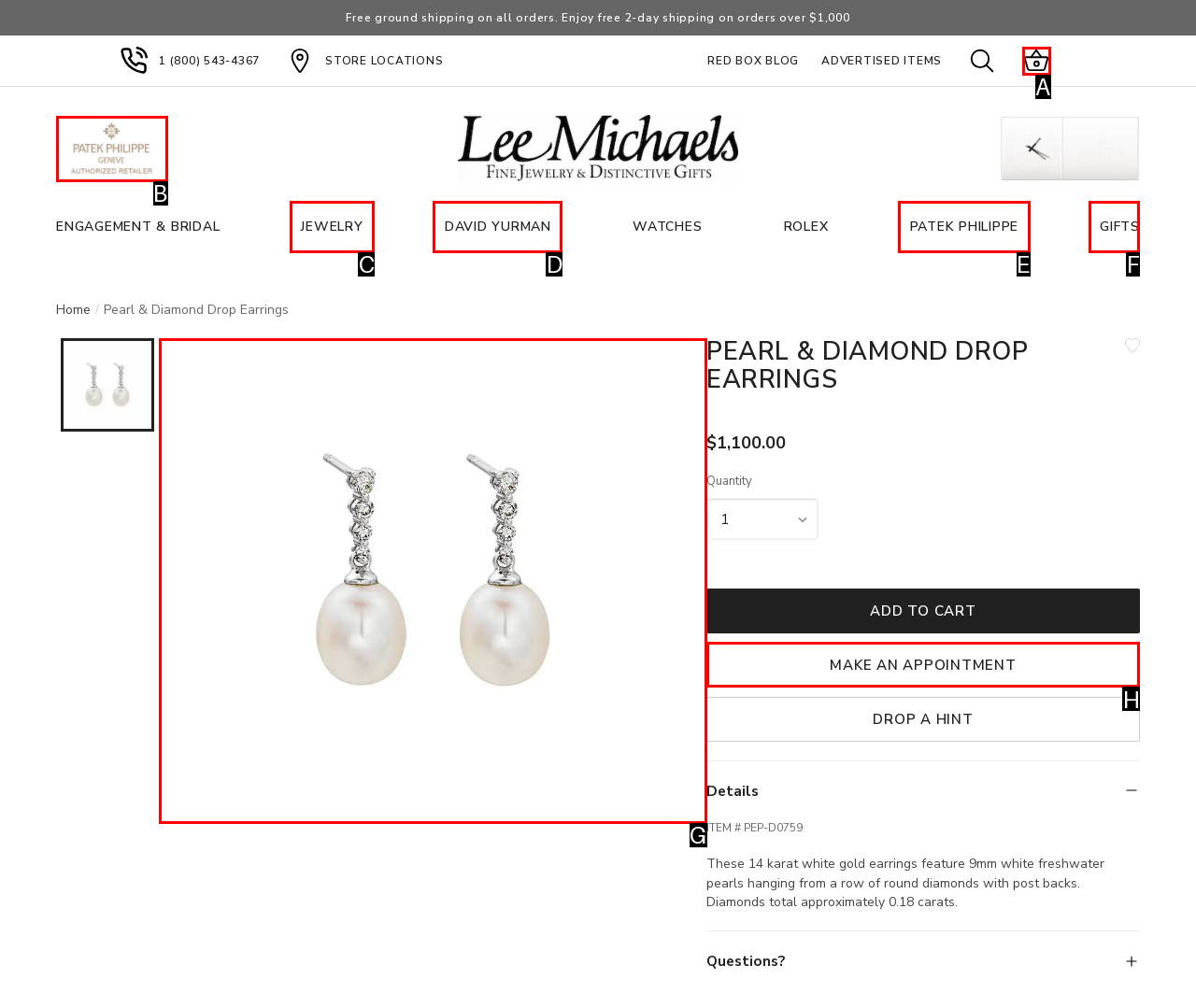Determine the right option to click to perform this task: Make an appointment
Answer with the correct letter from the given choices directly.

H